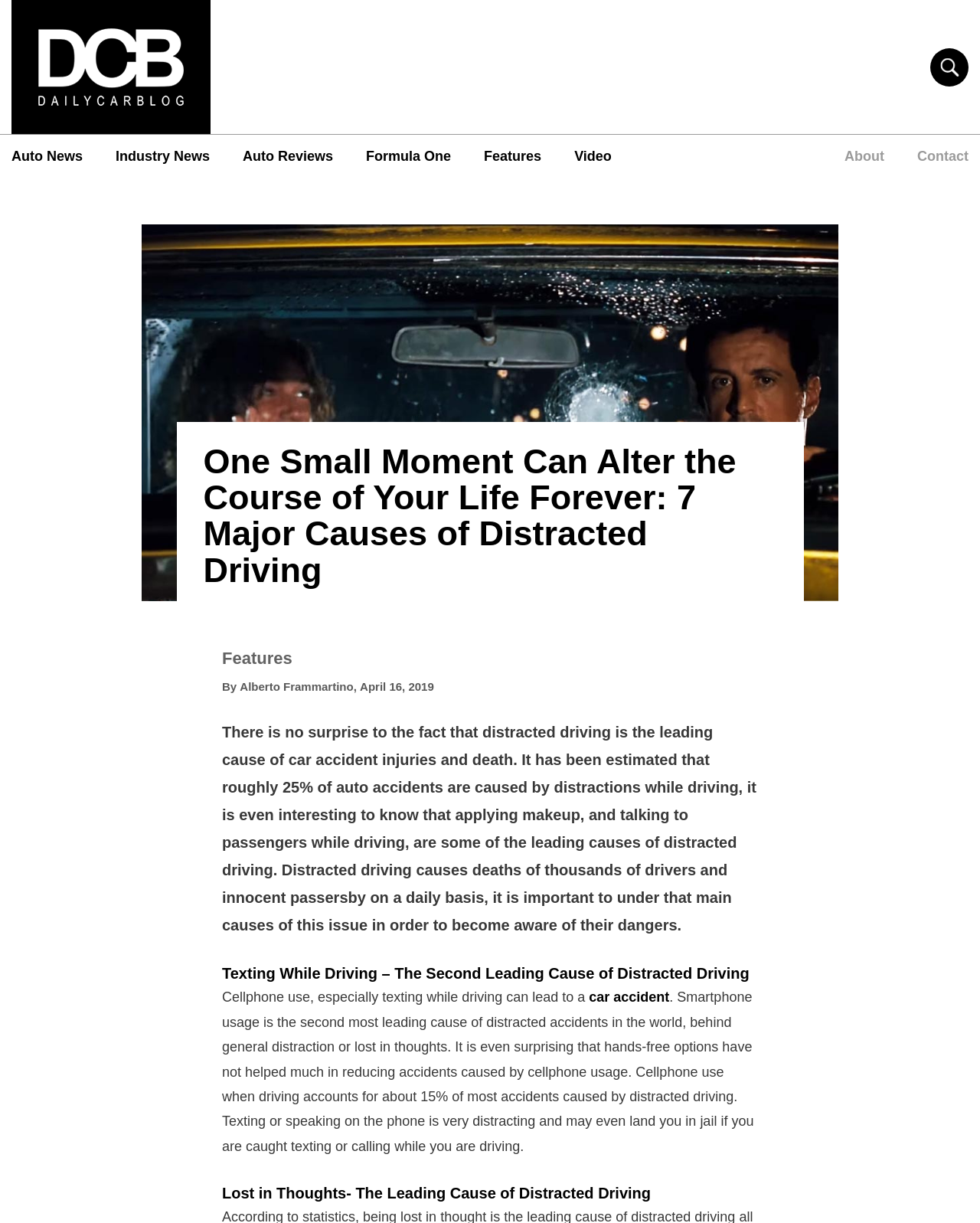Please provide the bounding box coordinates for the element that needs to be clicked to perform the instruction: "Purchase a book". The coordinates must consist of four float numbers between 0 and 1, formatted as [left, top, right, bottom].

None